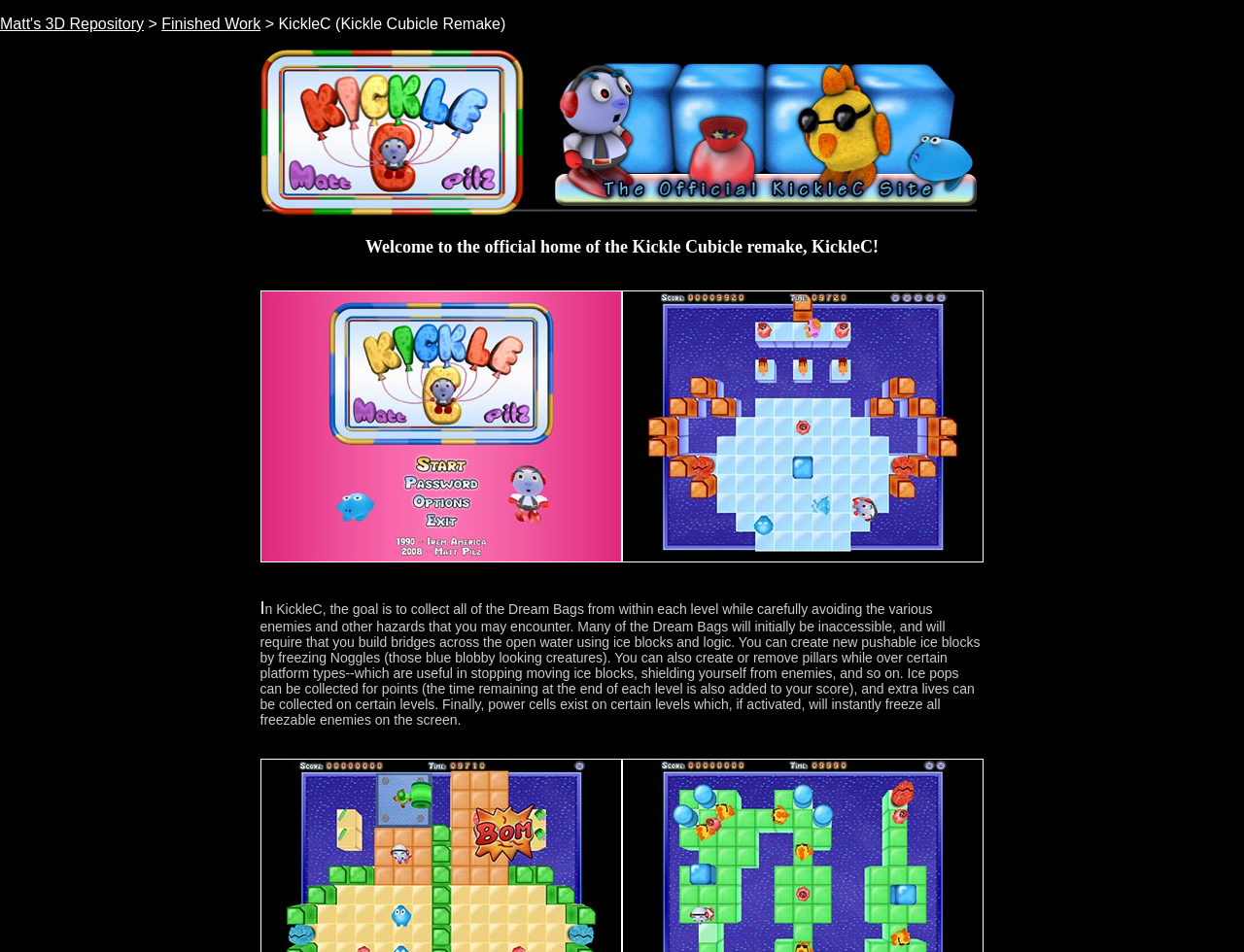What is the name of the game being remade?
Refer to the image and offer an in-depth and detailed answer to the question.

By analyzing the webpage, I found the text 'KickleC (Kickle Cubicle Remake)' which indicates that KickleC is a remake of Kickle Cubicle.